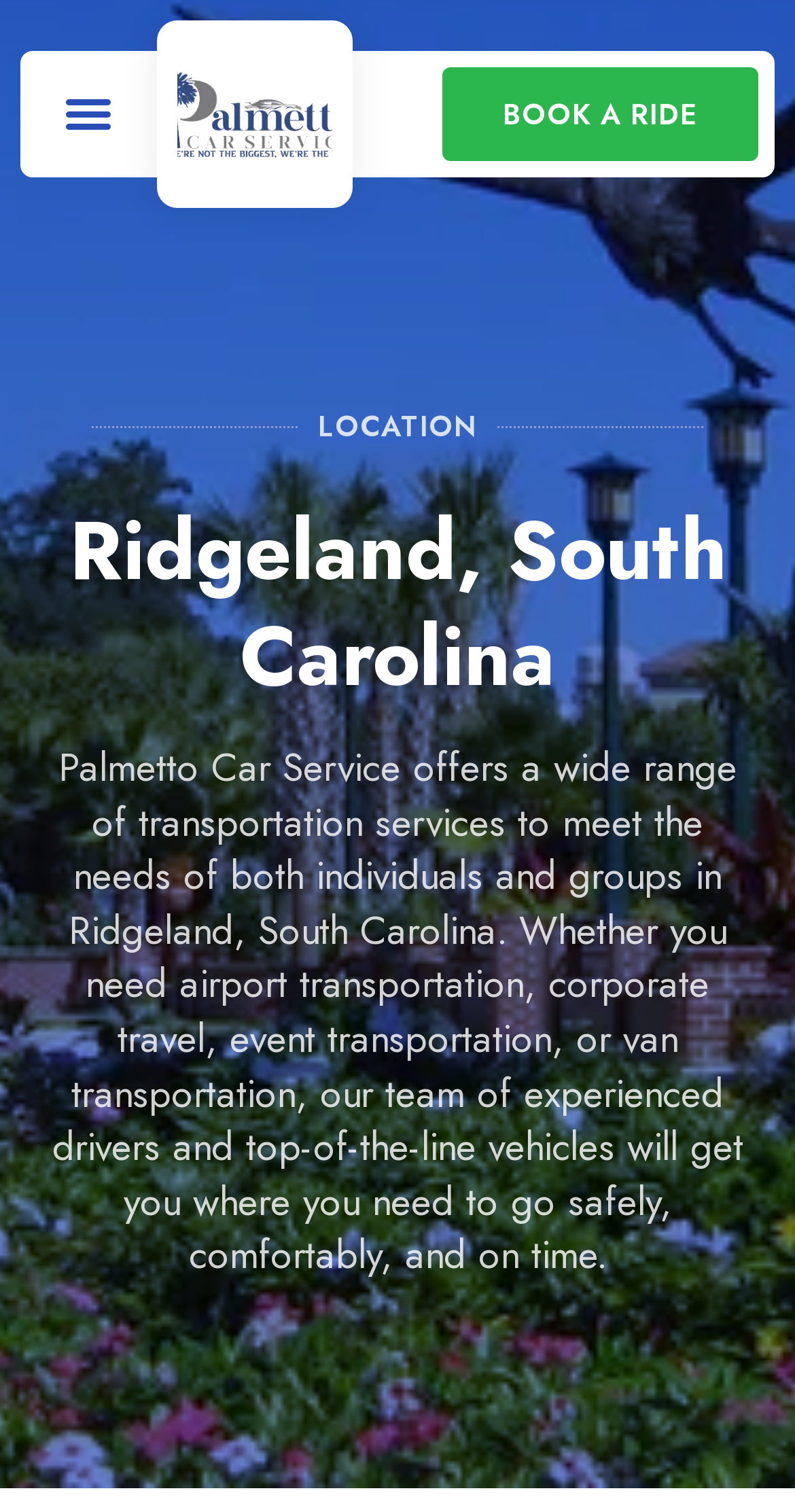Find the bounding box coordinates for the element described here: "Menu".

[0.065, 0.051, 0.157, 0.1]